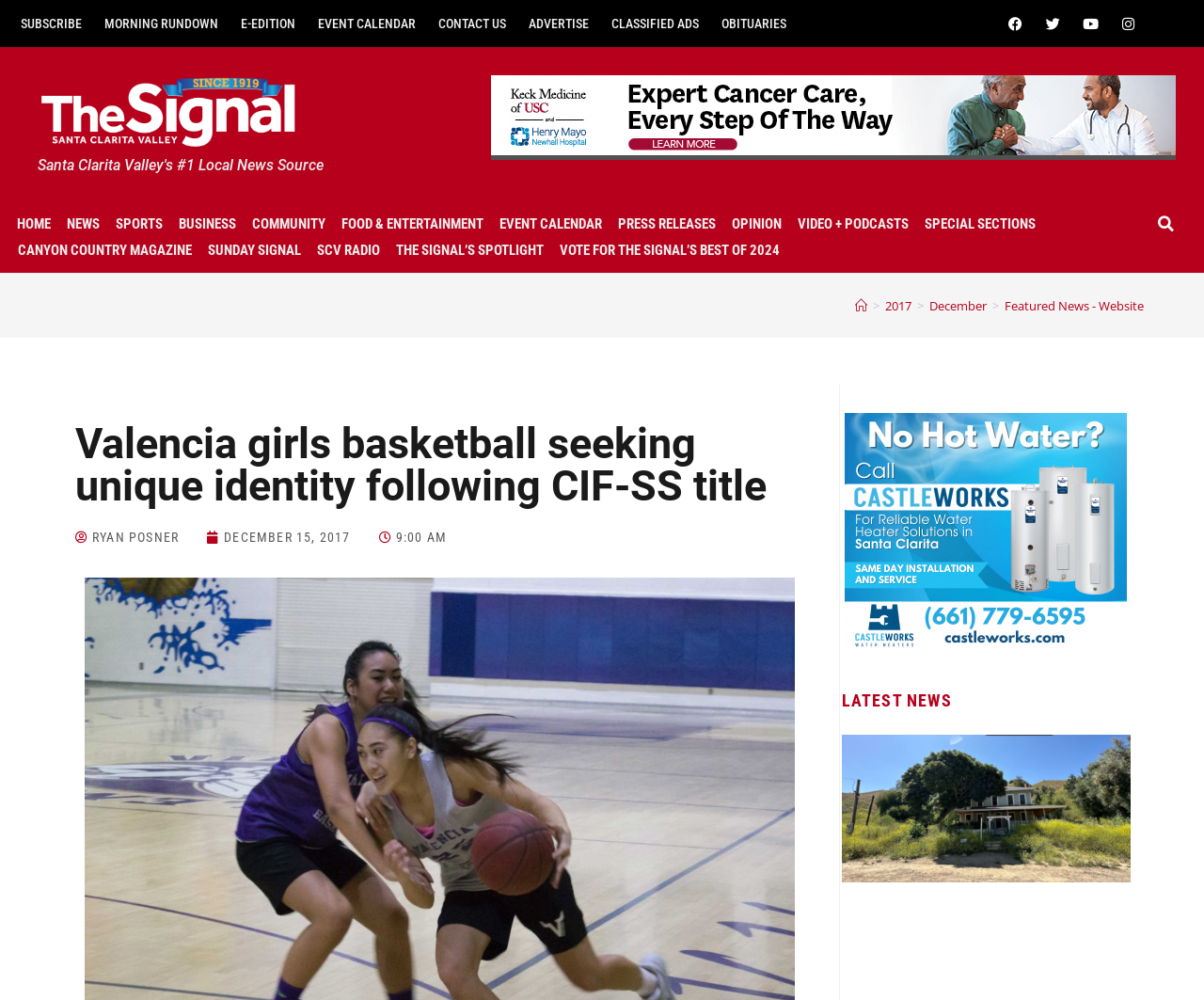Given the description "Featured News - Website", provide the bounding box coordinates of the corresponding UI element.

[0.834, 0.297, 0.95, 0.314]